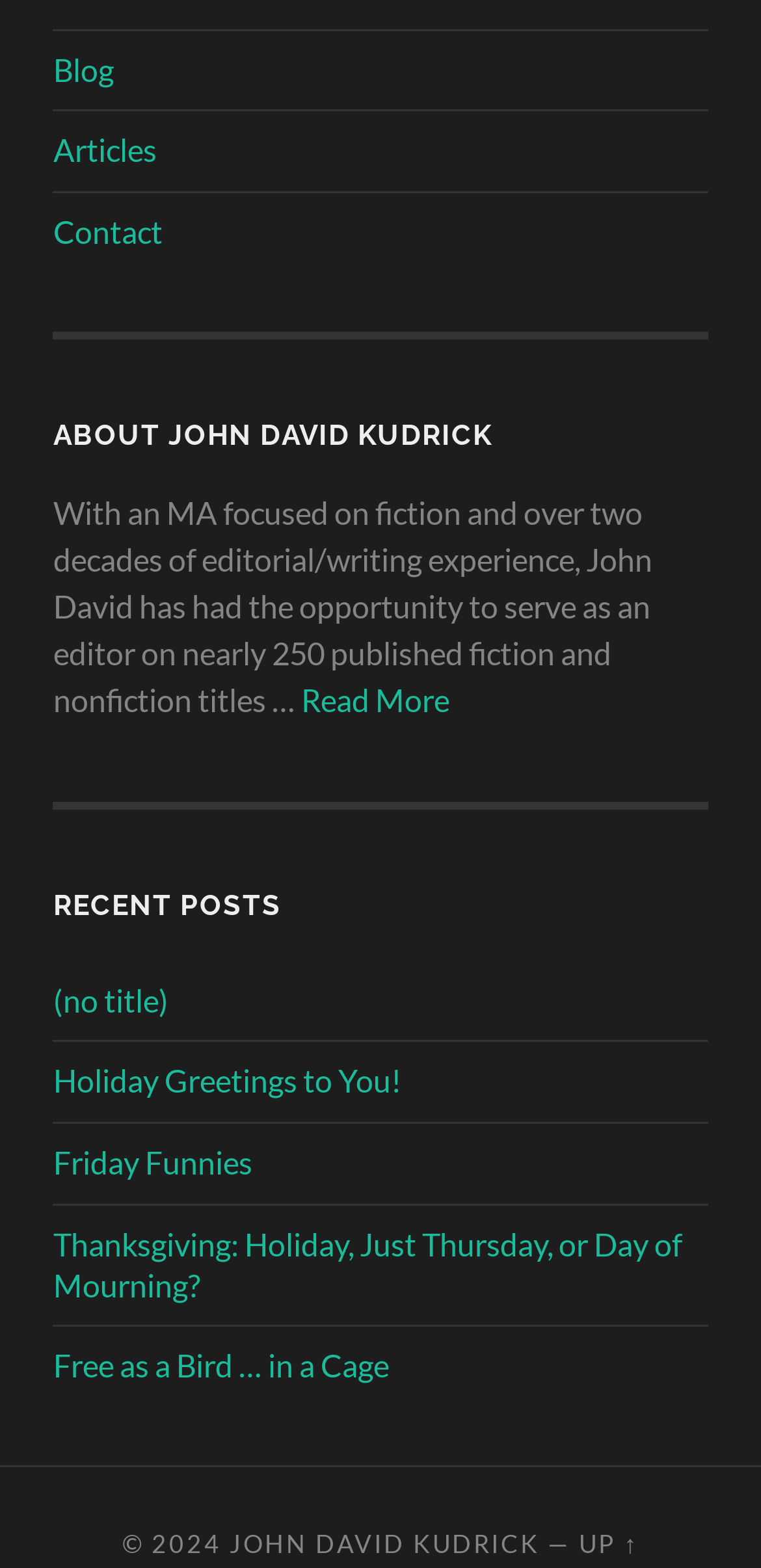Analyze the image and give a detailed response to the question:
How many recent posts are listed?

Under the heading 'RECENT POSTS', there are five links listed, which are '(no title)', 'Holiday Greetings to You!', 'Friday Funnies', 'Thanksgiving: Holiday, Just Thursday, or Day of Mourning?', and 'Free as a Bird … in a Cage'. These links are likely recent posts, so the answer is 5.